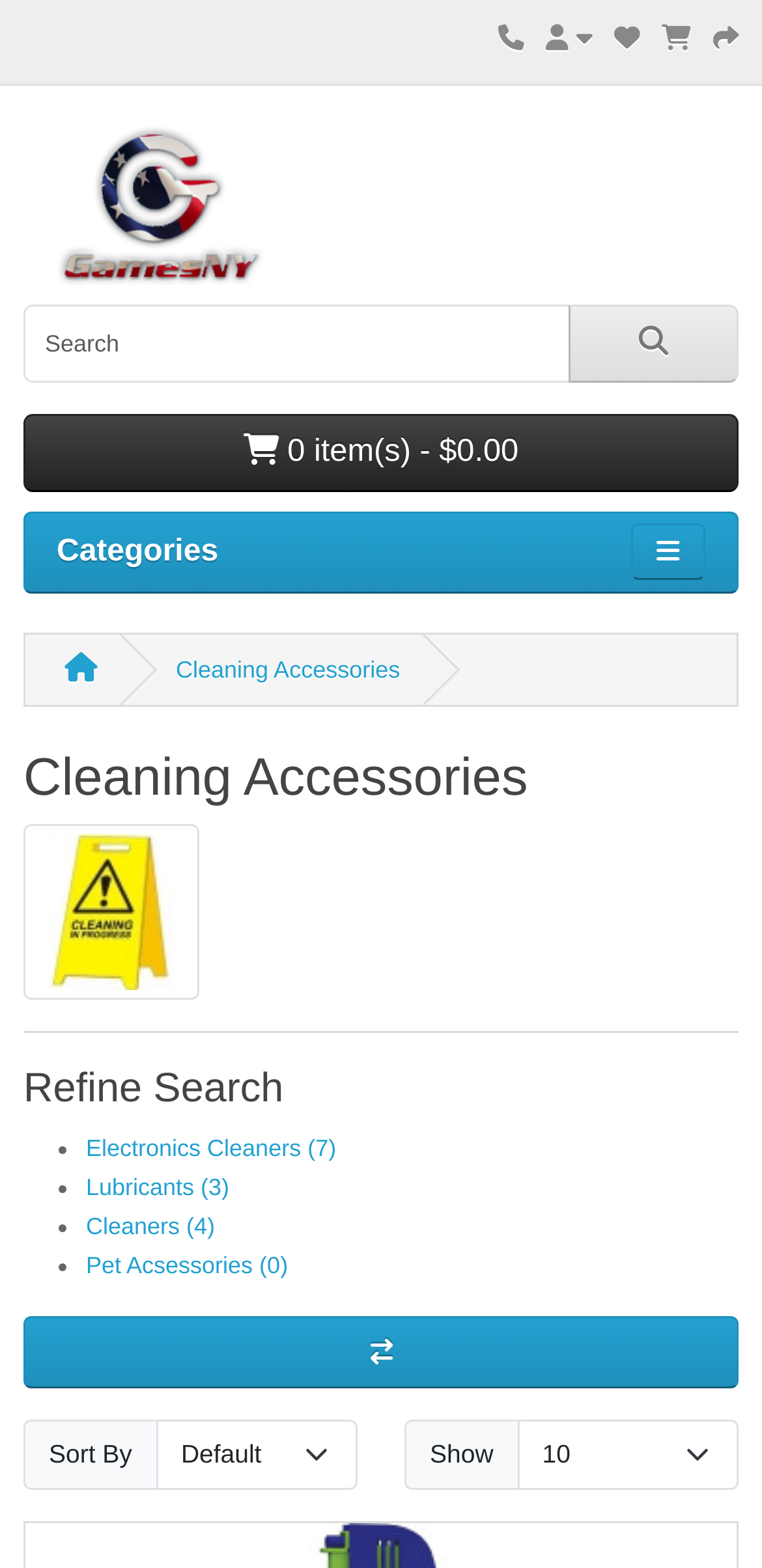How many refinement options are available?
Your answer should be a single word or phrase derived from the screenshot.

4